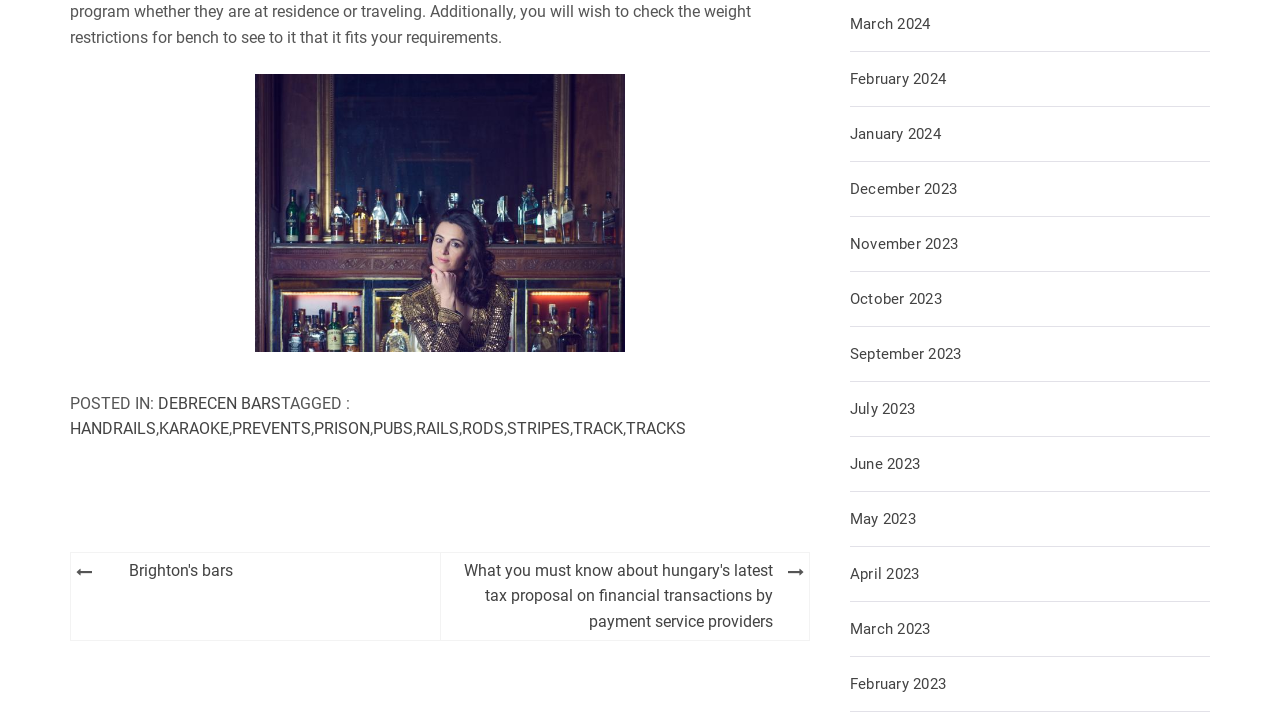What is the category of the post?
Provide a detailed answer to the question using information from the image.

The category of the post can be determined by looking at the footer section of the webpage, where it says 'POSTED IN:' followed by a link 'DEBRECEN BARS', indicating that the post belongs to this category.